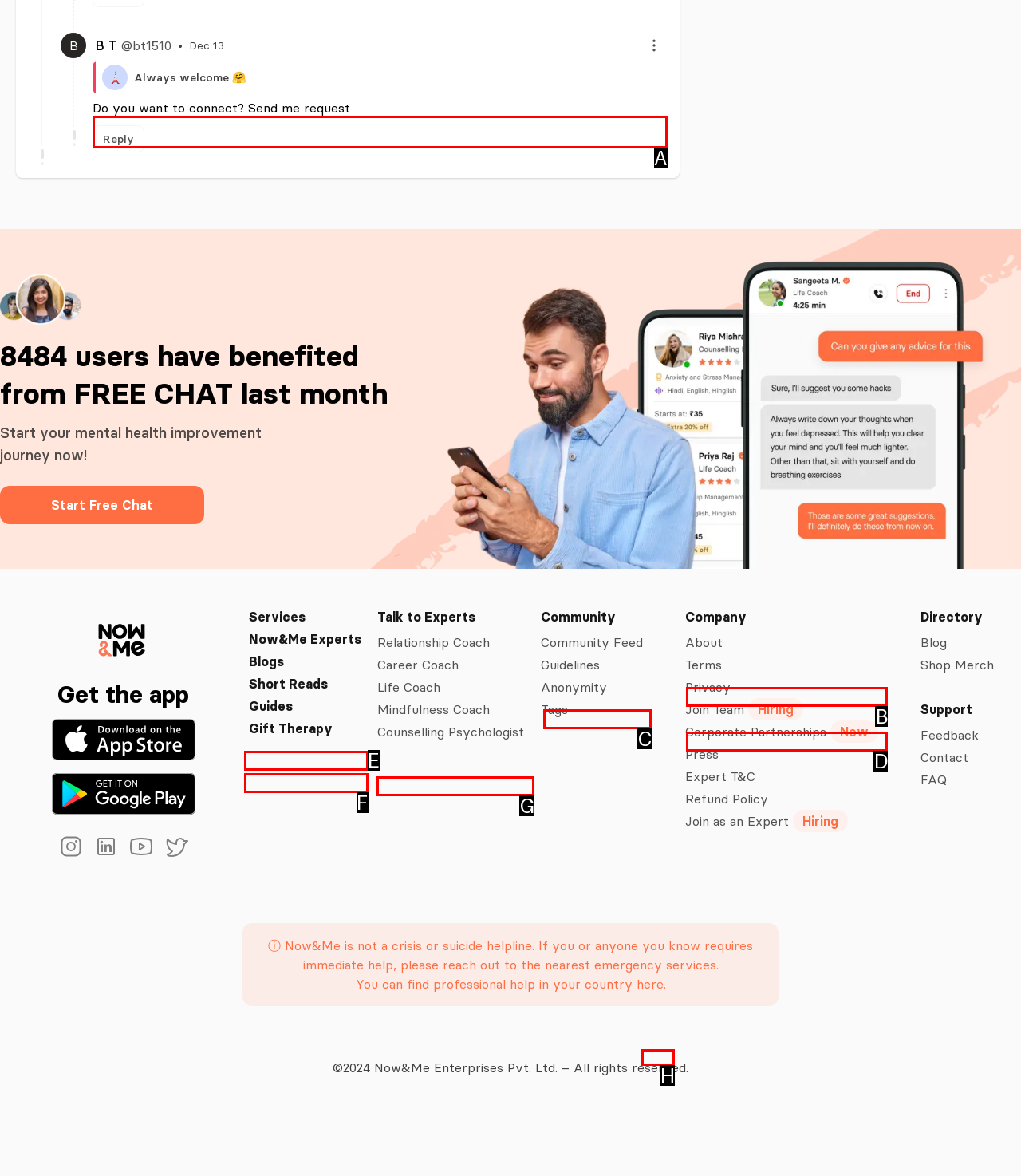Select the HTML element that matches the description: here.. Provide the letter of the chosen option as your answer.

H